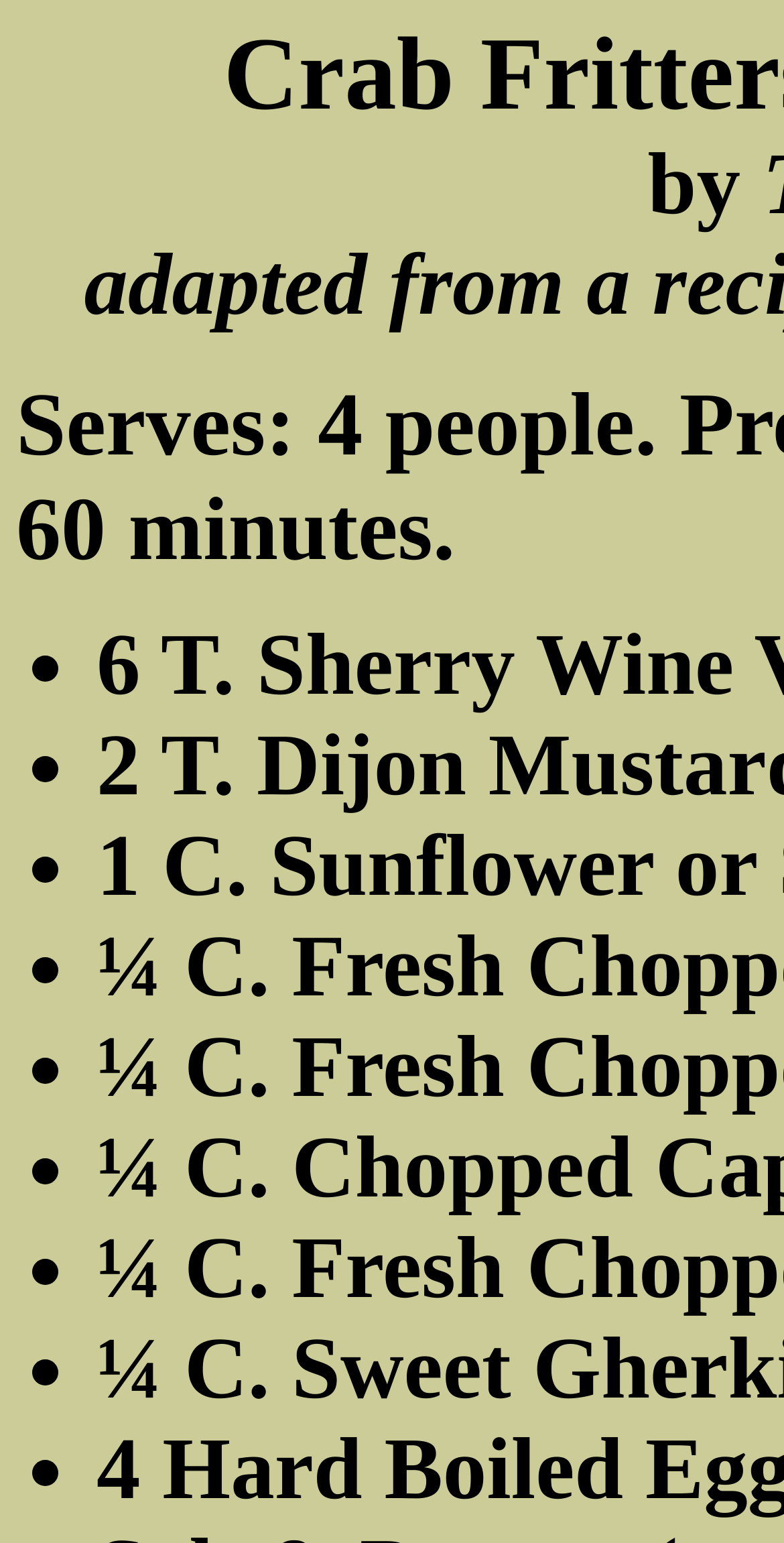Refer to the image and answer the question with as much detail as possible: What is the orientation of the list markers?

The list markers are stacked vertically, indicating that the recipe steps are listed in a top-down order. This can be determined by examining the y1 and y2 coordinates of the list markers, which increase incrementally.